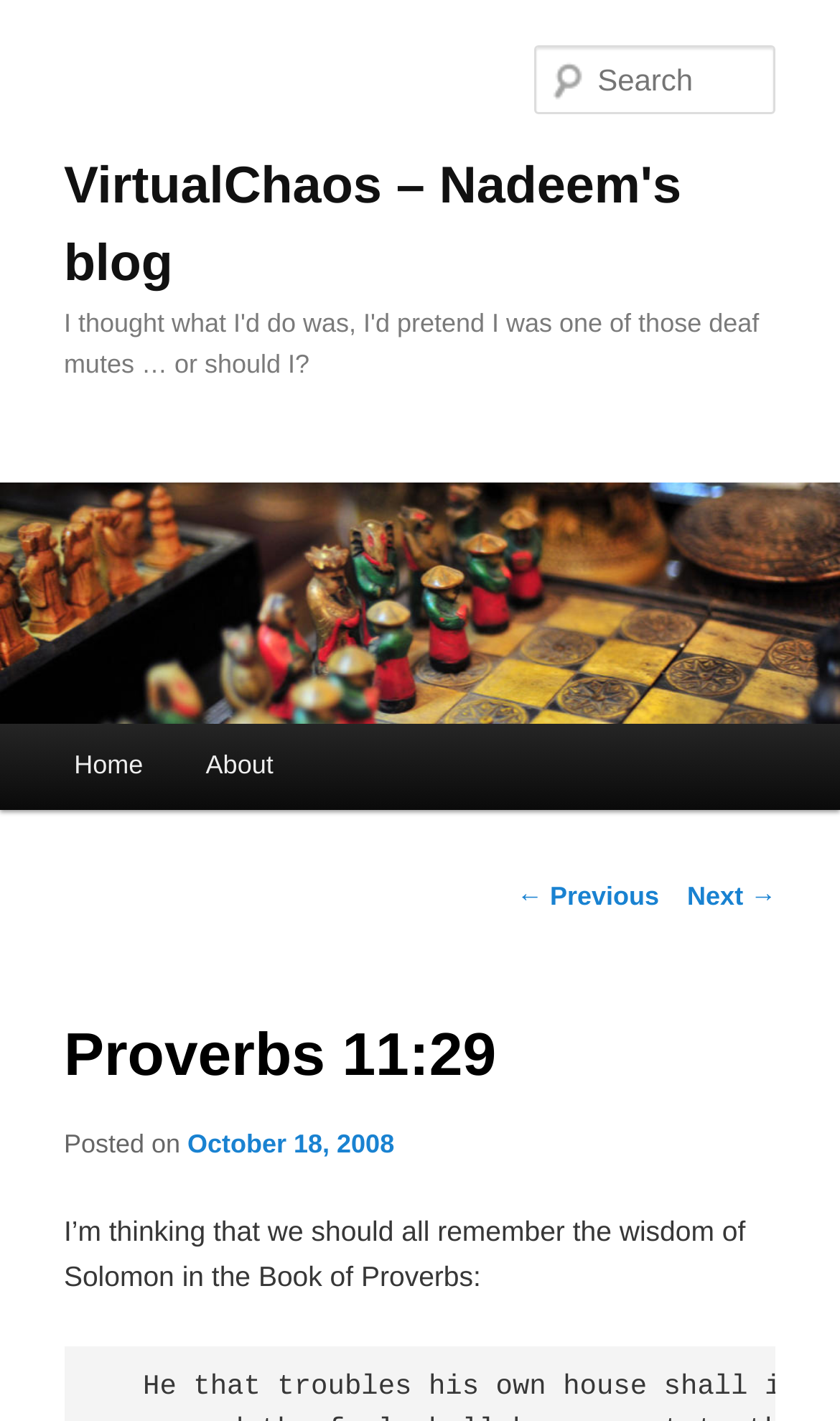Locate the bounding box for the described UI element: "parent_node: VirtualChaos – Nadeem's blog". Ensure the coordinates are four float numbers between 0 and 1, formatted as [left, top, right, bottom].

[0.0, 0.339, 1.0, 0.51]